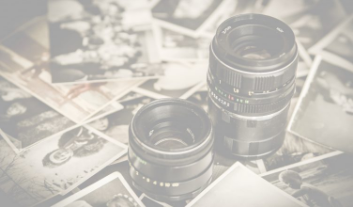Craft a detailed explanation of the image.

The image features two camera lenses resting on a surface scattered with a collection of black-and-white photographs. The lenses, one larger and one smaller, showcase a vintage aesthetic, hinting at the art of photography as a cherished craft. The backdrop of old photographs adds a nostalgic touch, suggesting memories captured over time. This visual evokes a sense of storytelling, inviting viewers to reflect on the moments preserved through the lens of a camera, symbolizing both the passage of time and the importance of visual documentation in capturing life’s fleeting experiences.